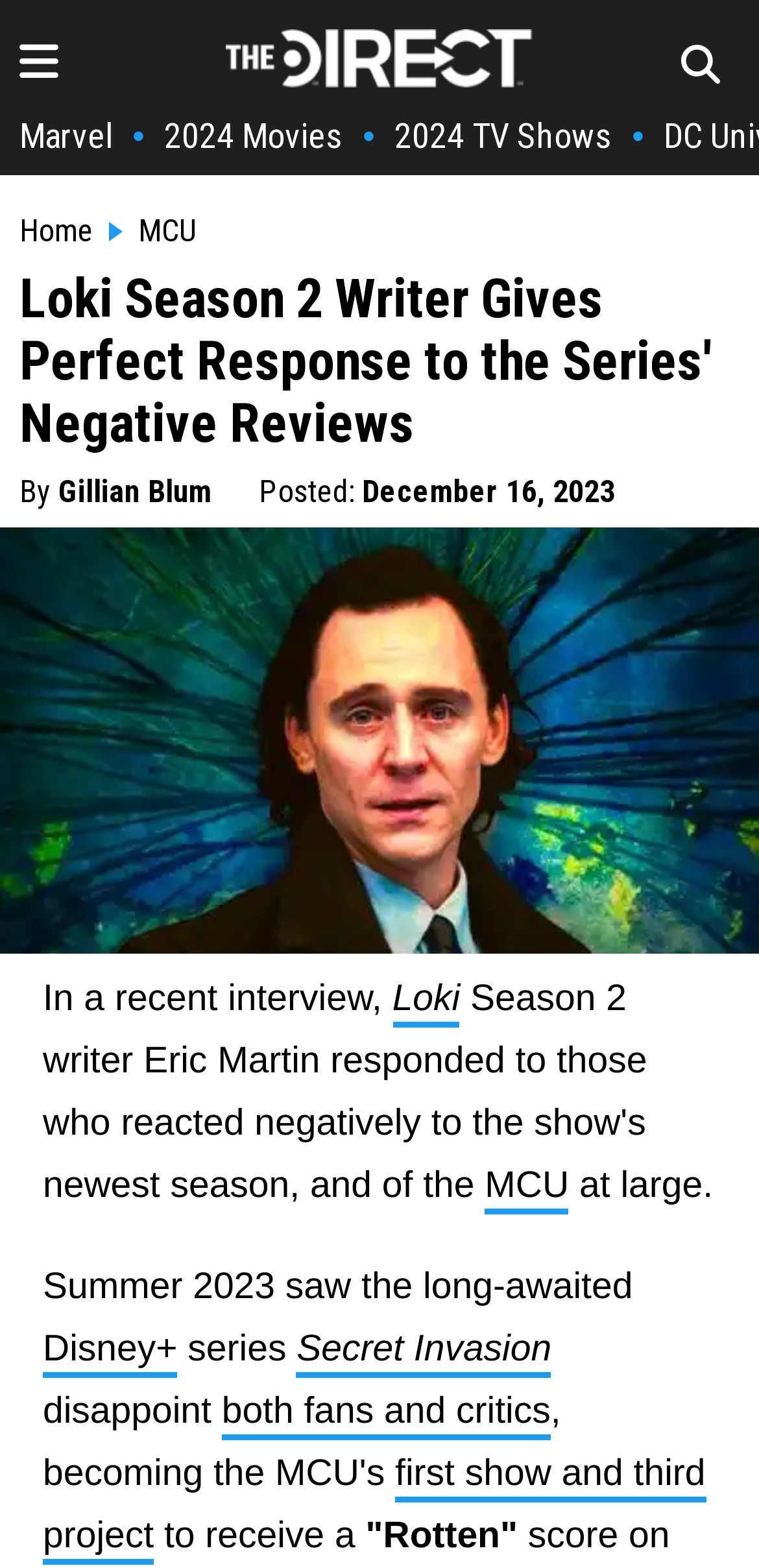Please determine the bounding box coordinates of the element's region to click for the following instruction: "read 2024 Movies".

[0.216, 0.073, 0.452, 0.099]